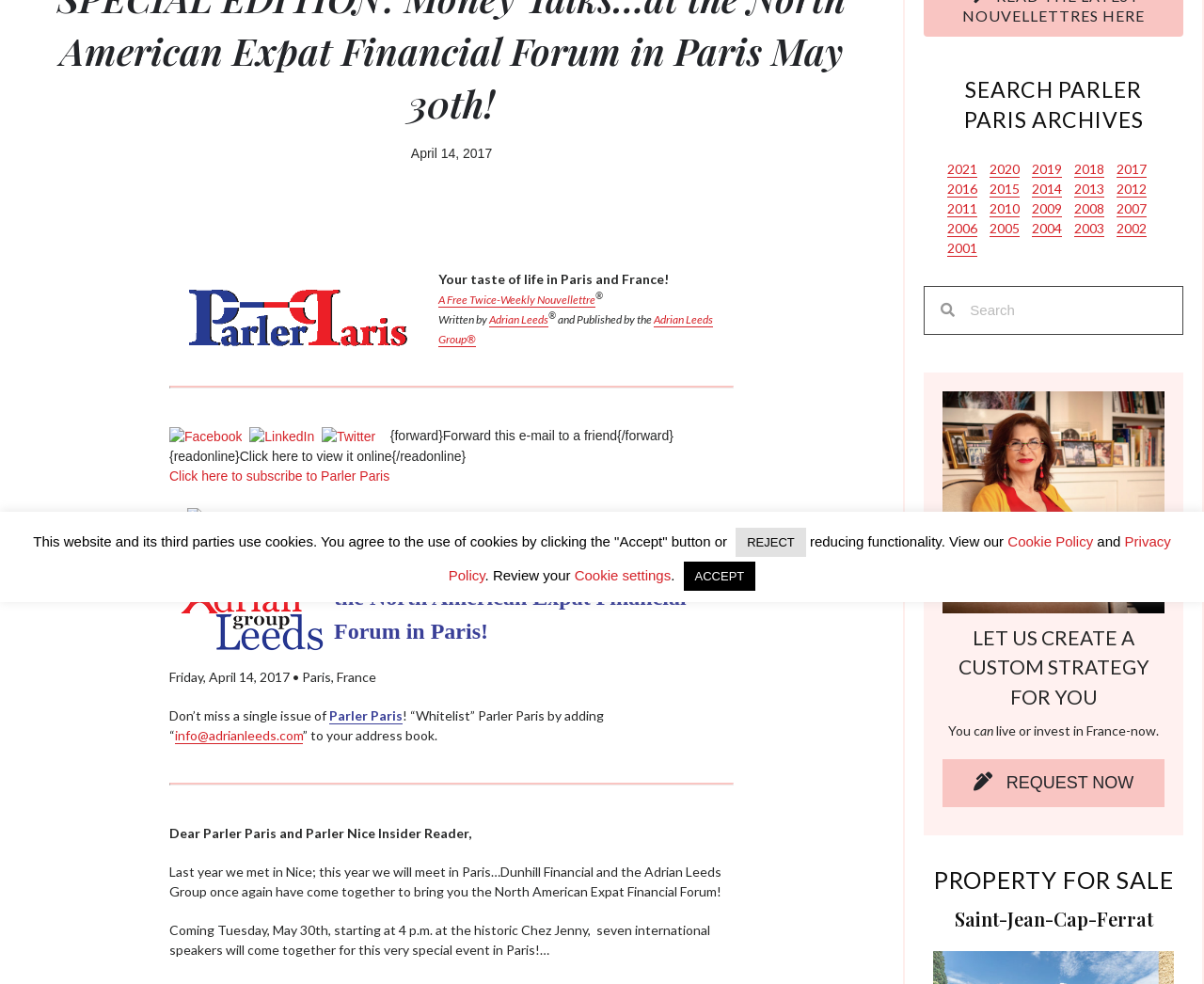Show the bounding box coordinates for the HTML element as described: "parent_node: Search name="s" placeholder="Search" title="Search"".

[0.793, 0.291, 0.982, 0.339]